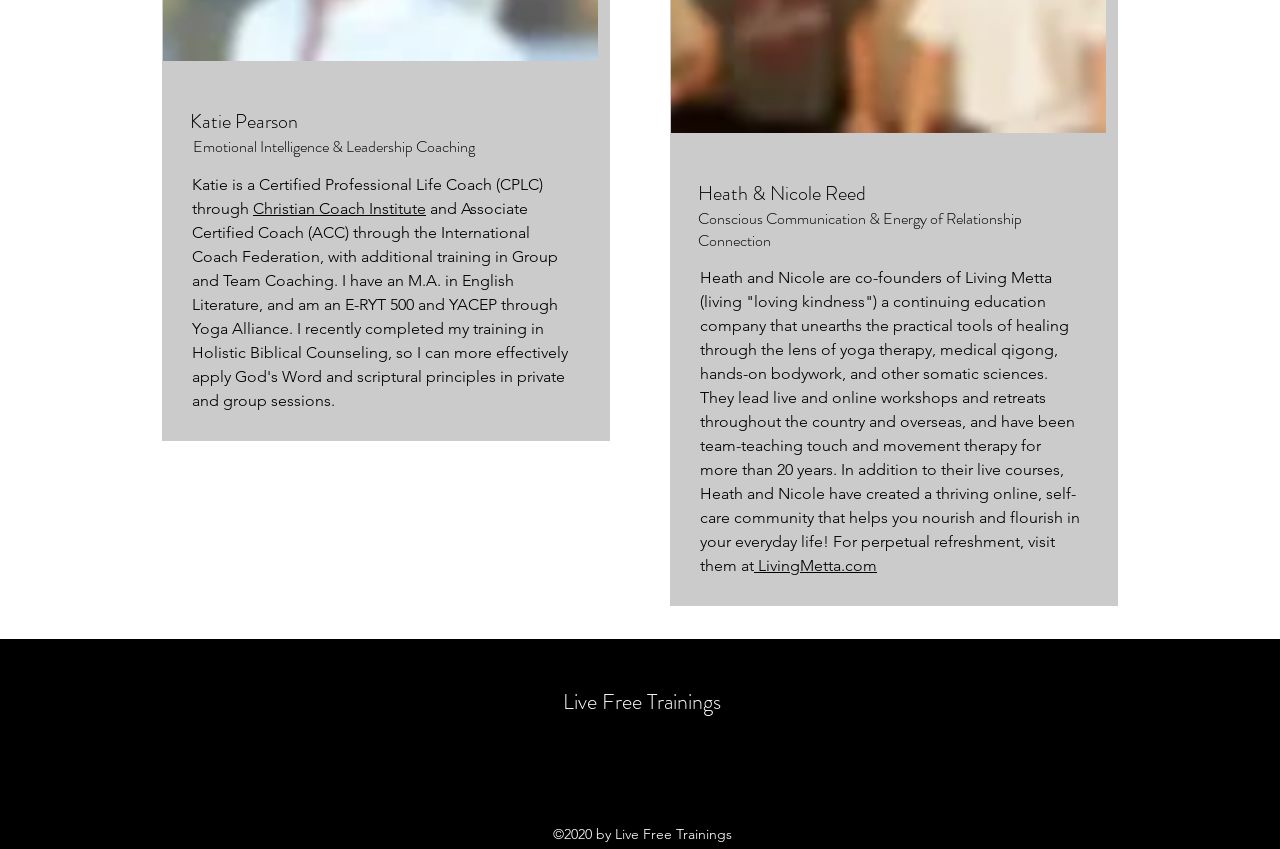What is the name of the website mentioned at the bottom of the page?
Using the visual information, reply with a single word or short phrase.

Live Free Trainings